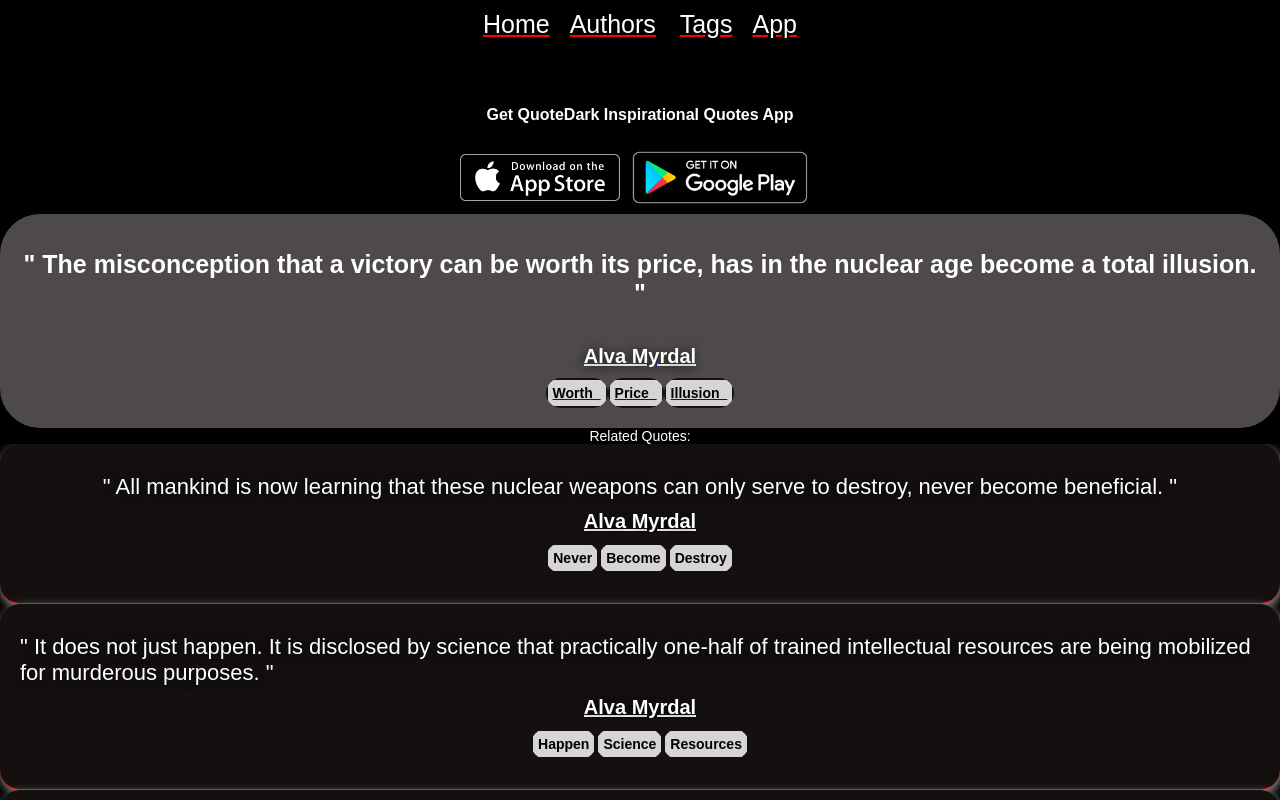Identify the bounding box coordinates of the section to be clicked to complete the task described by the following instruction: "download QuoteDark Inspirational Quotes iOS App". The coordinates should be four float numbers between 0 and 1, formatted as [left, top, right, bottom].

[0.359, 0.189, 0.484, 0.255]